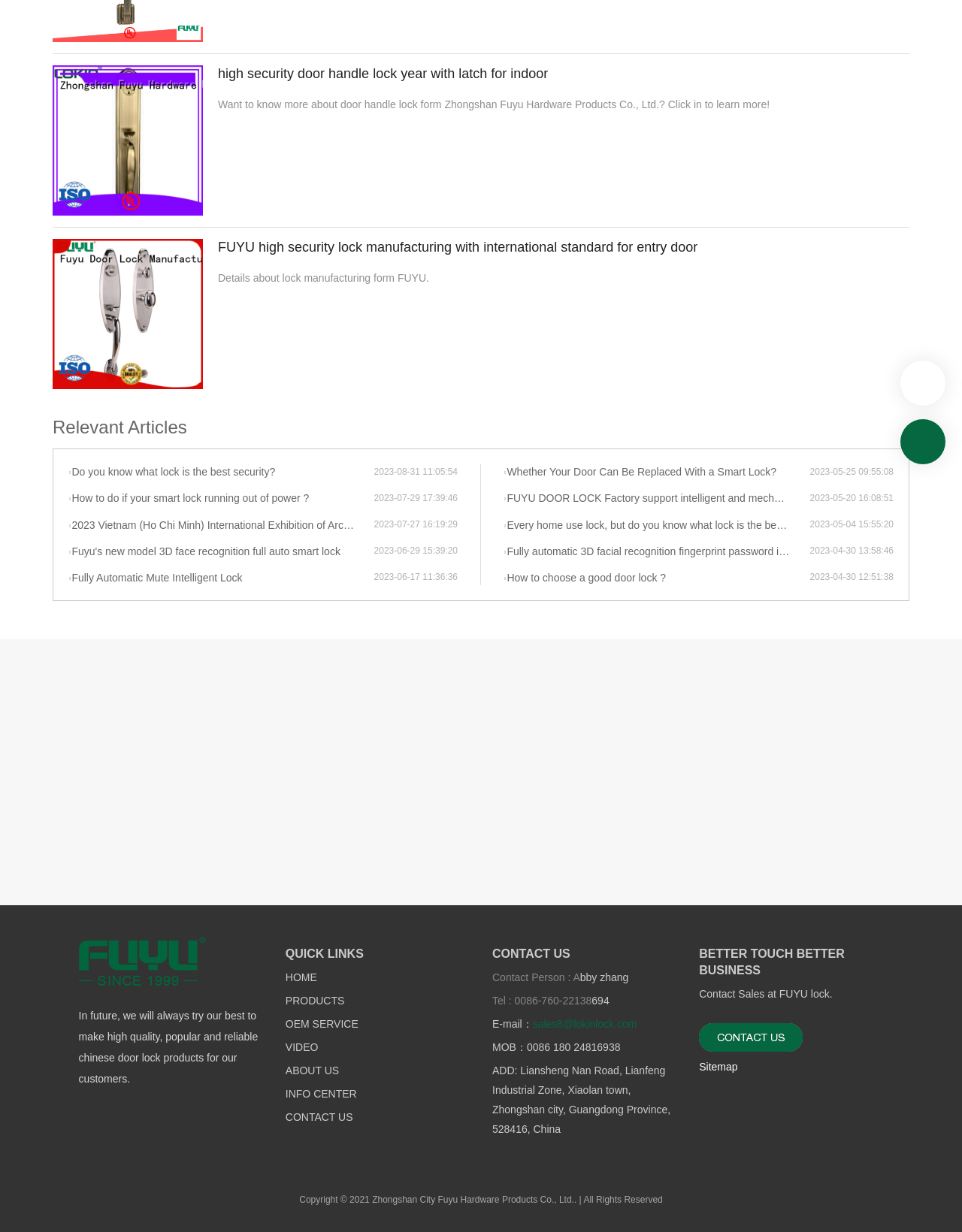Bounding box coordinates are specified in the format (top-left x, top-left y, bottom-right x, bottom-right y). All values are floating point numbers bounded between 0 and 1. Please provide the bounding box coordinate of the region this sentence describes: Contact Person : A

[0.512, 0.789, 0.603, 0.798]